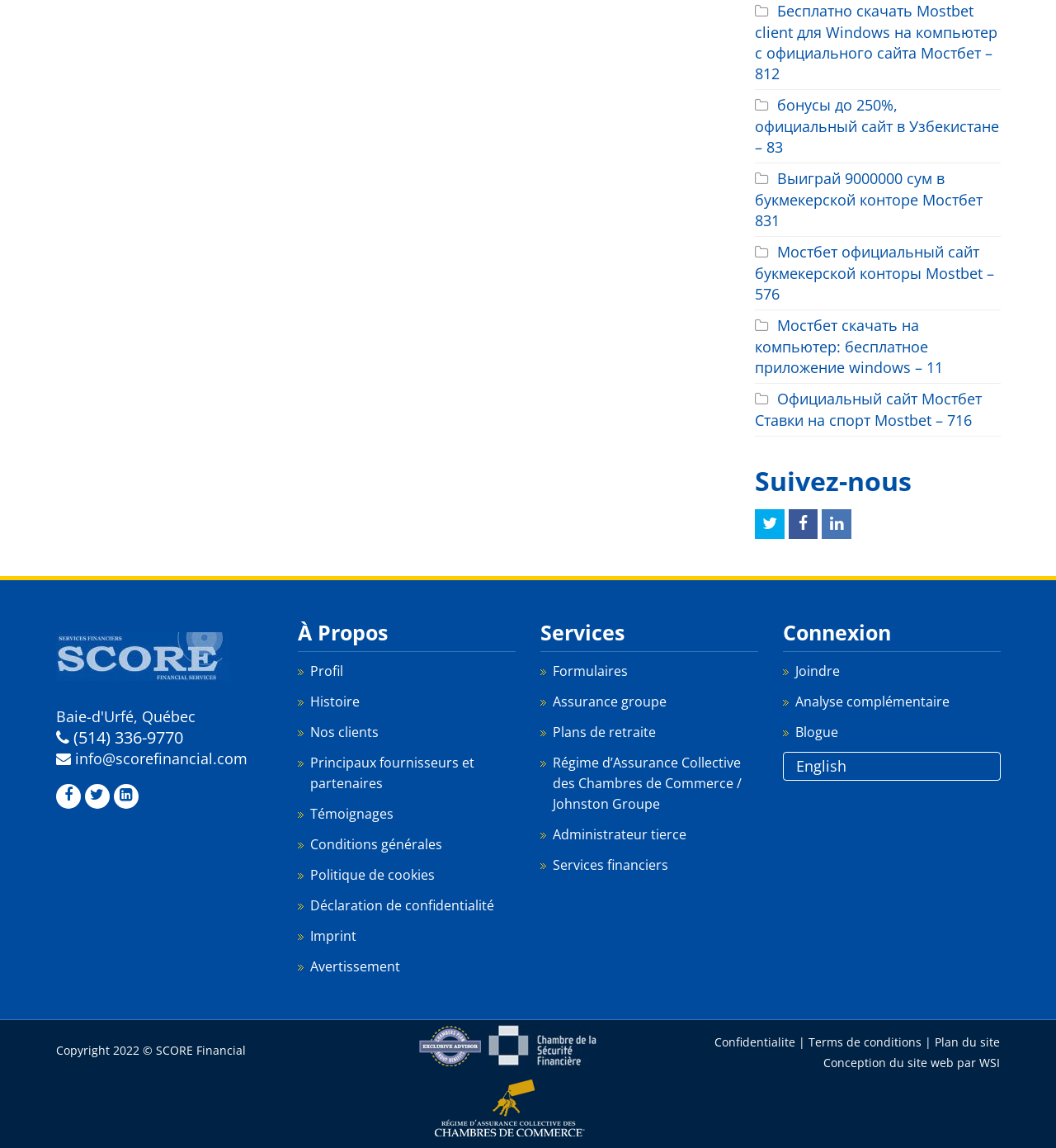Ascertain the bounding box coordinates for the UI element detailed here: "Nos clients". The coordinates should be provided as [left, top, right, bottom] with each value being a float between 0 and 1.

[0.282, 0.629, 0.359, 0.647]